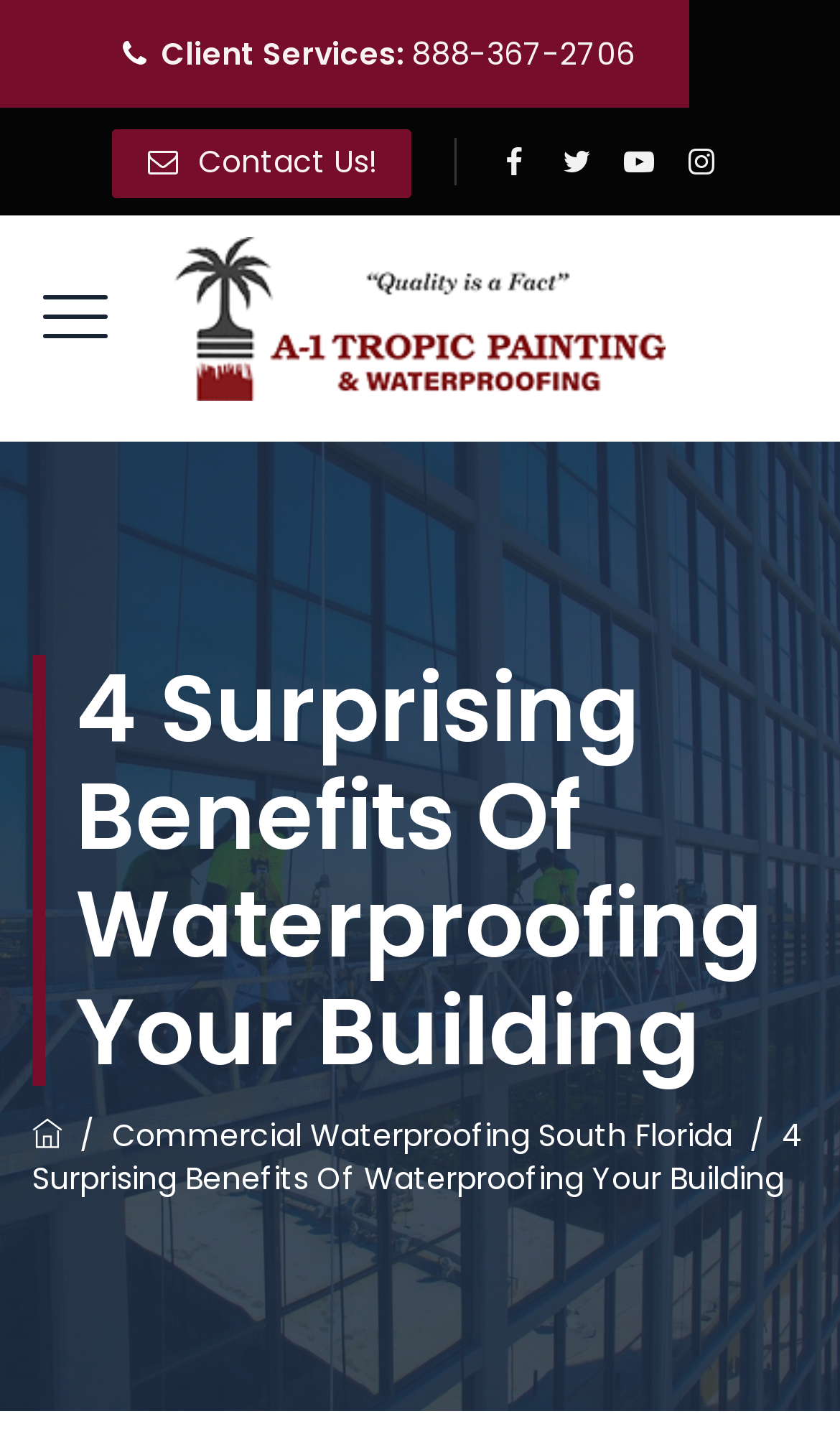Identify and provide the main heading of the webpage.

4 Surprising Benefits Of Waterproofing Your Building